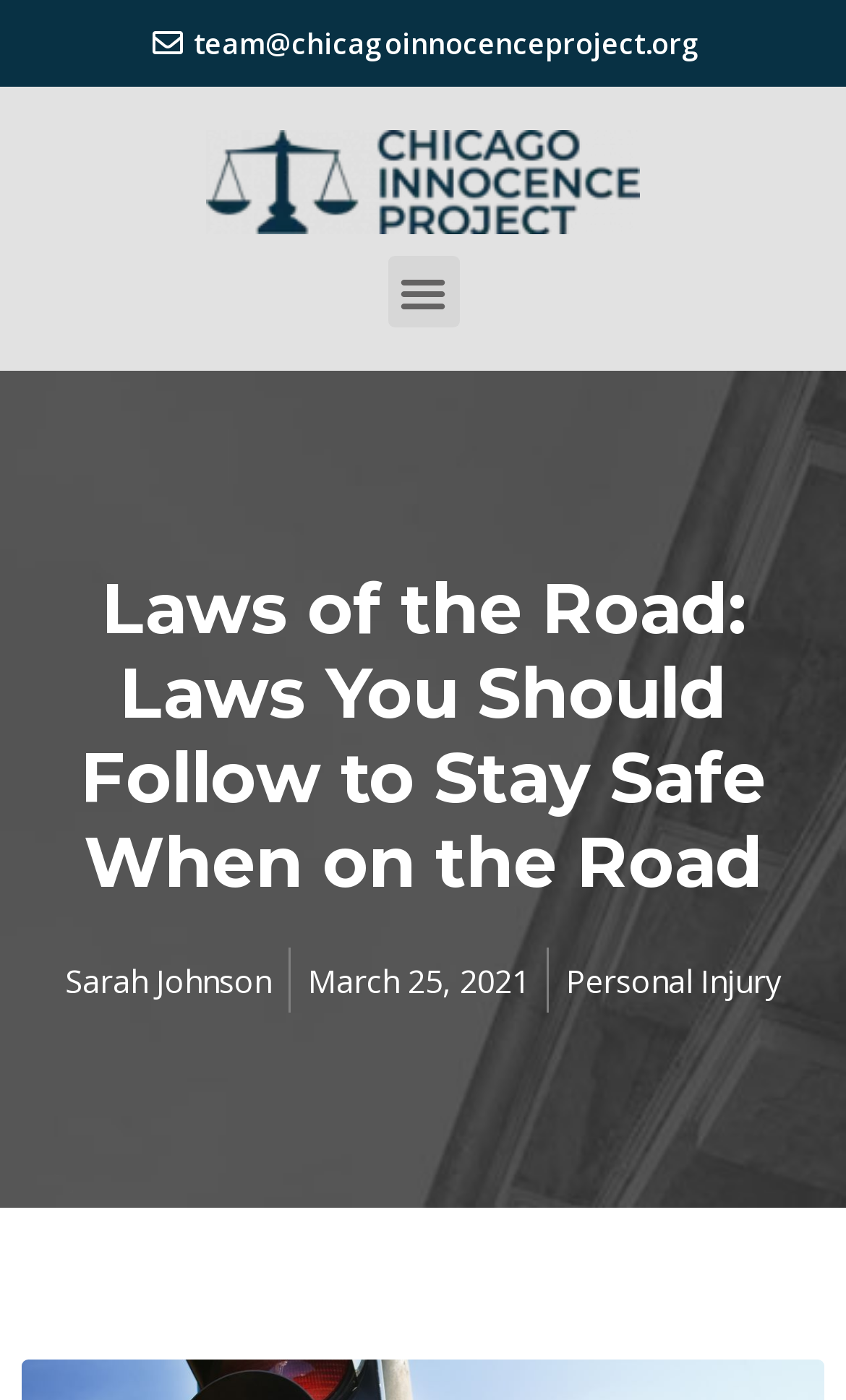Find the headline of the webpage and generate its text content.

Laws of the Road: Laws You Should Follow to Stay Safe When on the Road